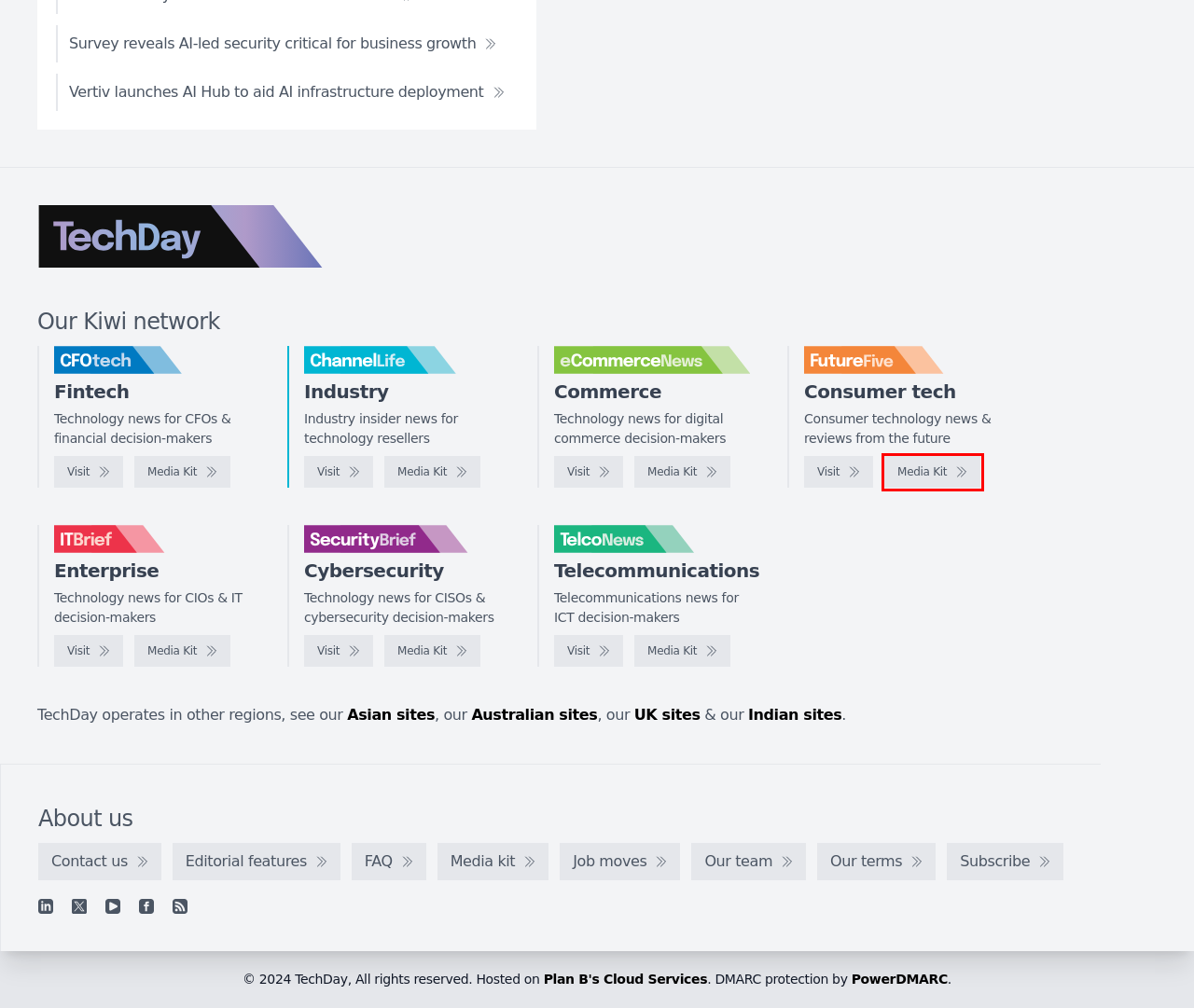Examine the webpage screenshot and identify the UI element enclosed in the red bounding box. Pick the webpage description that most accurately matches the new webpage after clicking the selected element. Here are the candidates:
A. FutureFive New Zealand - Media kit
B. TechDay Australia - Australia's technology news network
C. TechDay UK - The United Kingdom's, technology news network
D. Join our mailing list
E. CFOtech New Zealand - Media kit
F. TechDay Asia - Asia's technology news network
G. eCommerceNews New Zealand - Technology news for digital commerce decision-makers
H. eCommerceNews New Zealand - Media kit

A